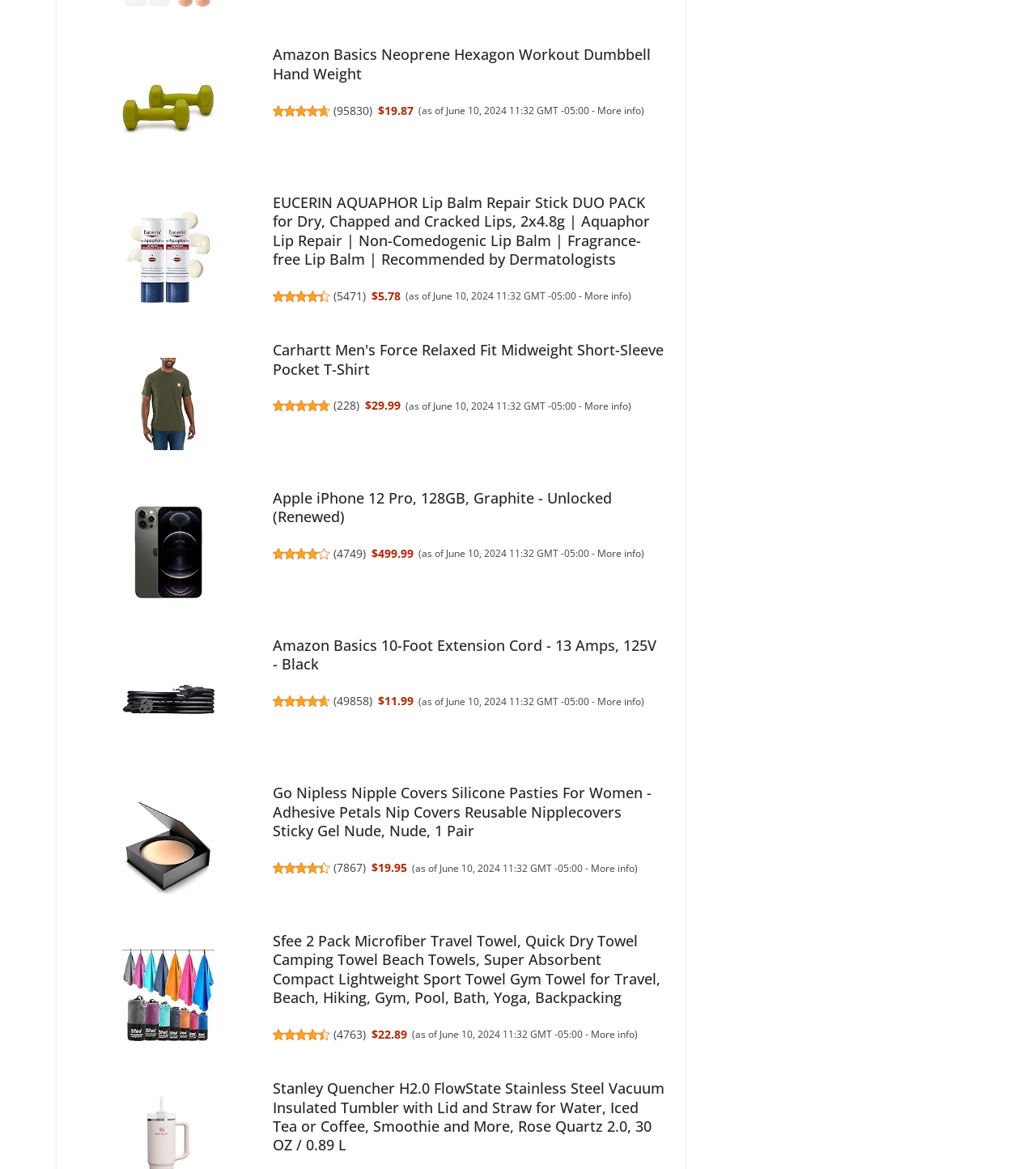Using the provided element description "More info", determine the bounding box coordinates of the UI element.

[0.561, 0.247, 0.603, 0.259]